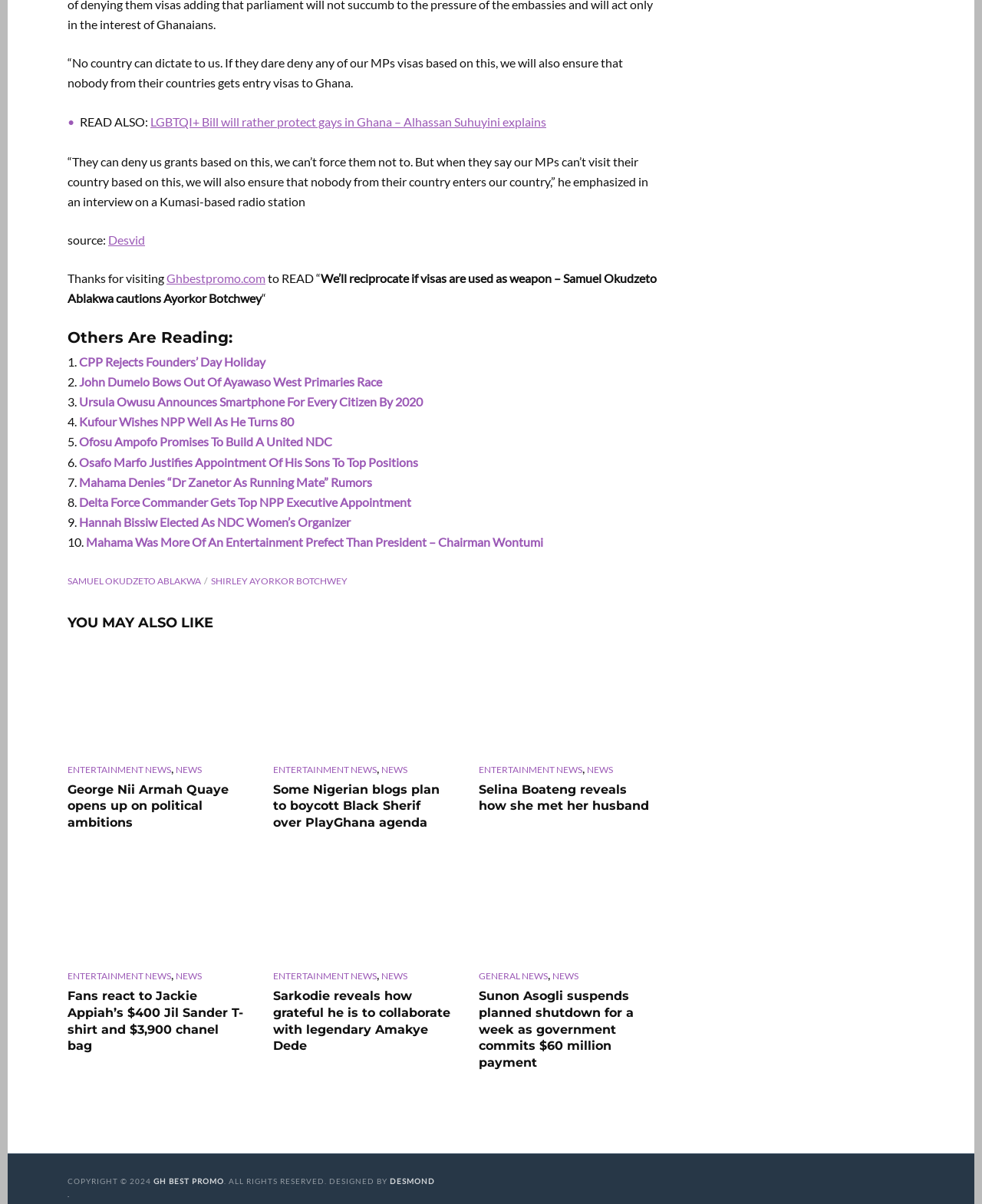What is the category of the article 'Some Nigerian blogs plan to boycott Black Sherif over PlayGhana agenda'?
Based on the image content, provide your answer in one word or a short phrase.

ENTERTAINMENT NEWS